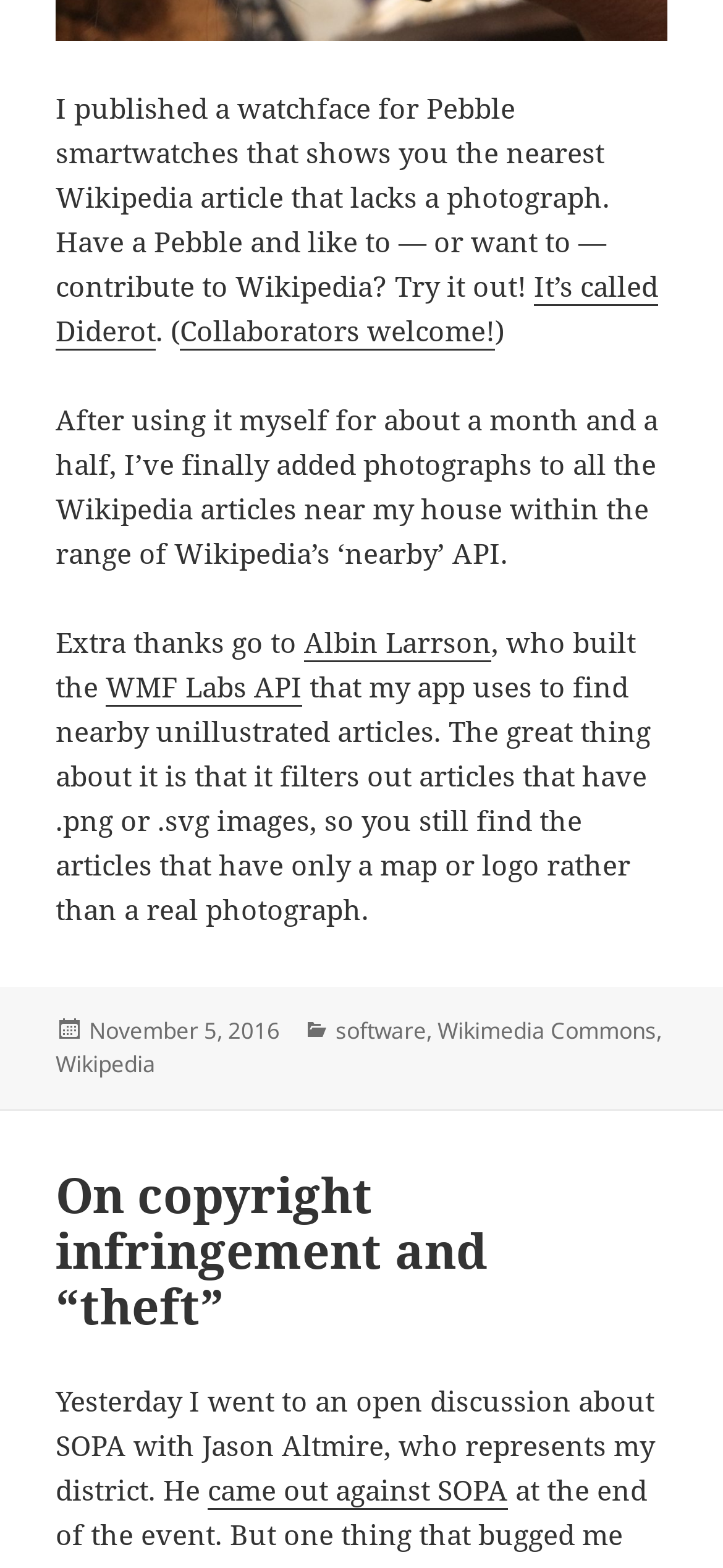Could you specify the bounding box coordinates for the clickable section to complete the following instruction: "Learn about copyright infringement and theft"?

[0.077, 0.74, 0.674, 0.854]